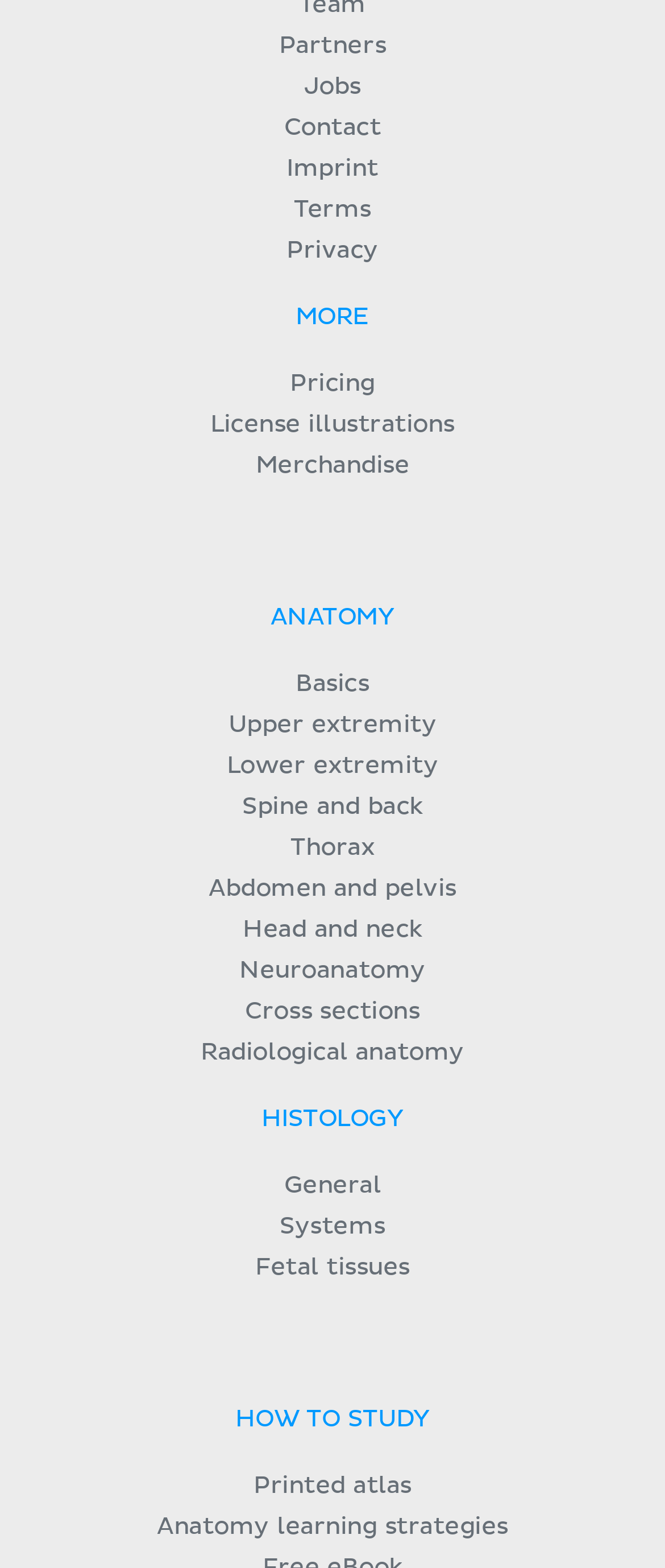Determine the bounding box coordinates for the area that should be clicked to carry out the following instruction: "Learn about 'Neuroanatomy'".

[0.36, 0.612, 0.64, 0.627]